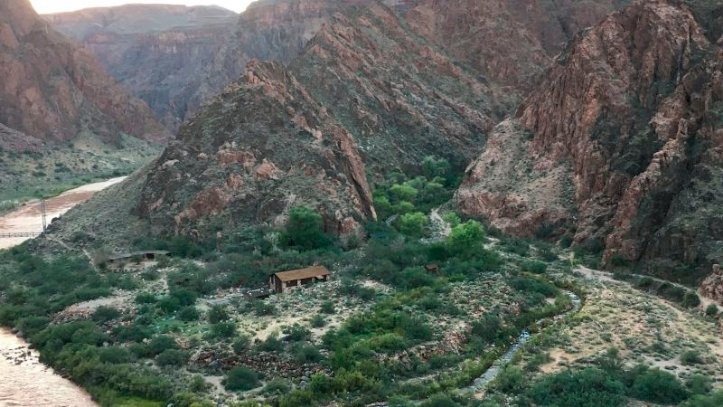Break down the image and provide a full description, noting any significant aspects.

The image captures a stunning aerial view of Phantom Ranch, located within the Grand Canyon. Surrounded by towering, rugged mountains, the ranch is nestled in a lush green oasis, showcasing a contrast between the arid landscape and the vibrant foliage. The winding river can be seen flowing nearby, reflecting the sunlight as it cuts through the rocky terrain. This peaceful retreat is highlighted by the rustic wooden structures, which blend harmoniously with the natural environment, emphasizing the serene isolation of this unique location. The scene embodies both the beauty and the ruggedness of the Grand Canyon, making it a significant landmark for visitors and a focal point of the recent boil-water advisory due to E. coli bacteria found in the area.